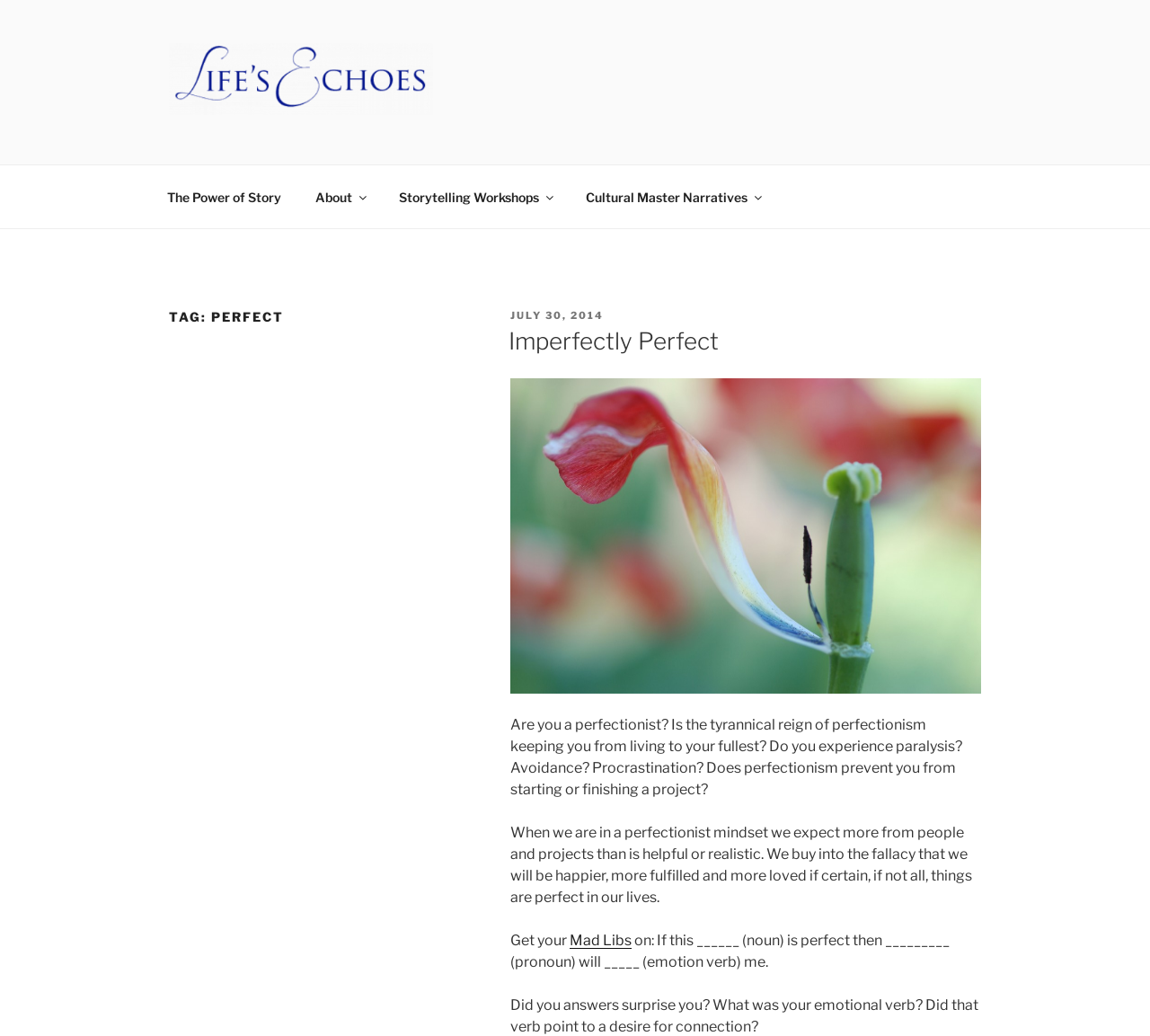Please provide the bounding box coordinates for the element that needs to be clicked to perform the following instruction: "Navigate to 'The Power of Story'". The coordinates should be given as four float numbers between 0 and 1, i.e., [left, top, right, bottom].

[0.131, 0.169, 0.258, 0.211]